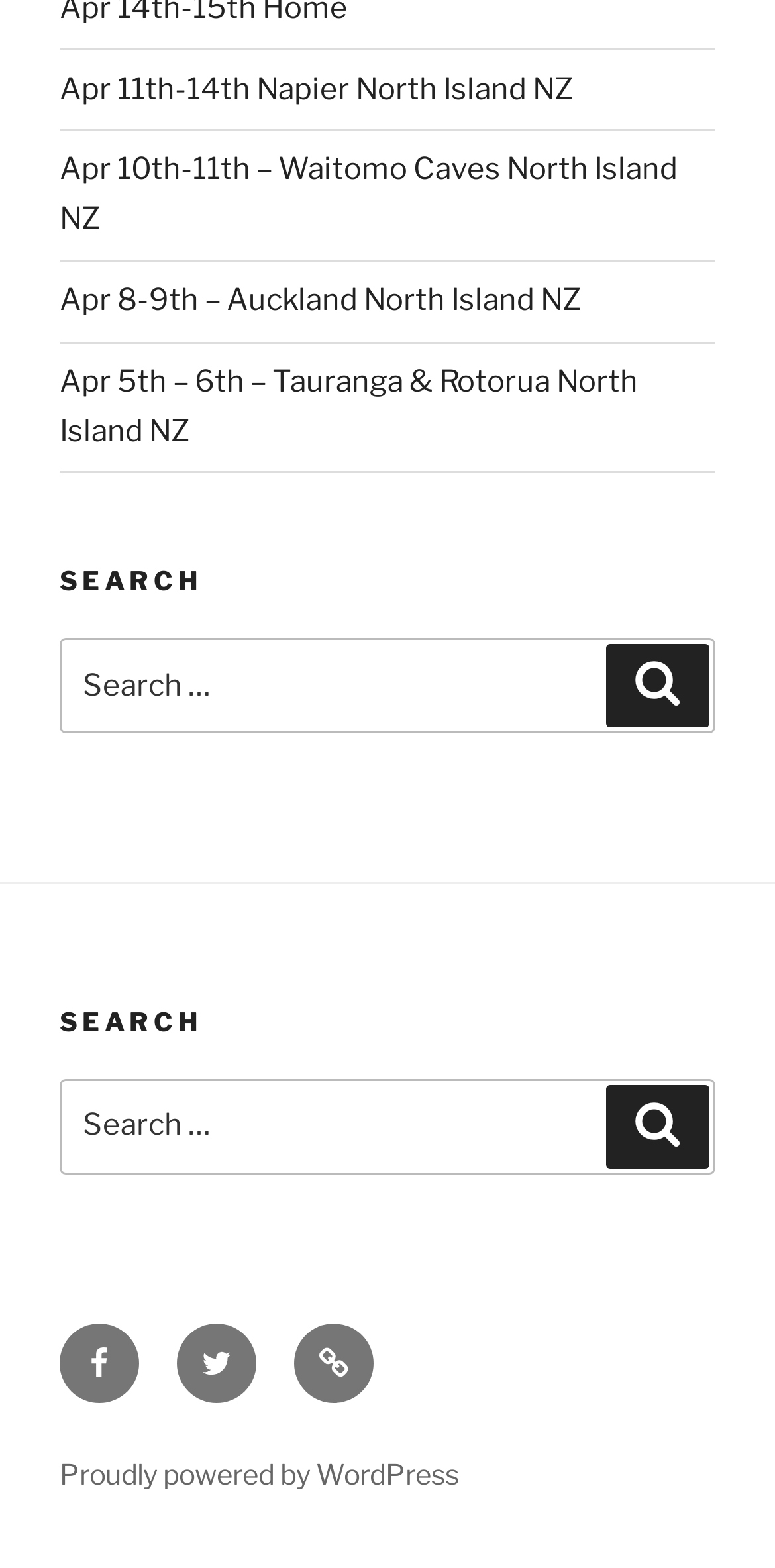How many Facebook links are there?
Use the image to answer the question with a single word or phrase.

1